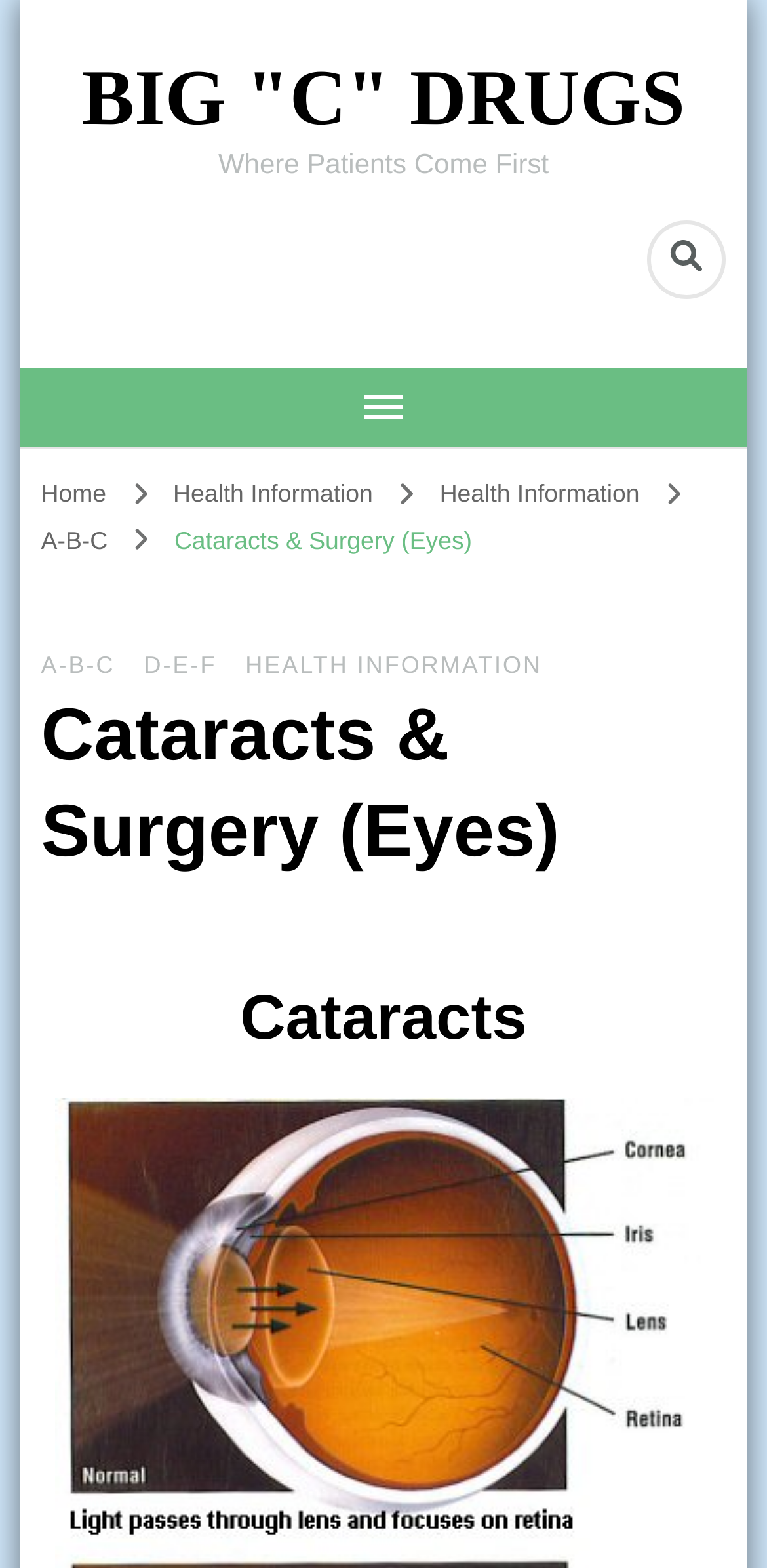What is the purpose of the button on the top right corner?
Use the image to answer the question with a single word or phrase.

Search form toggle